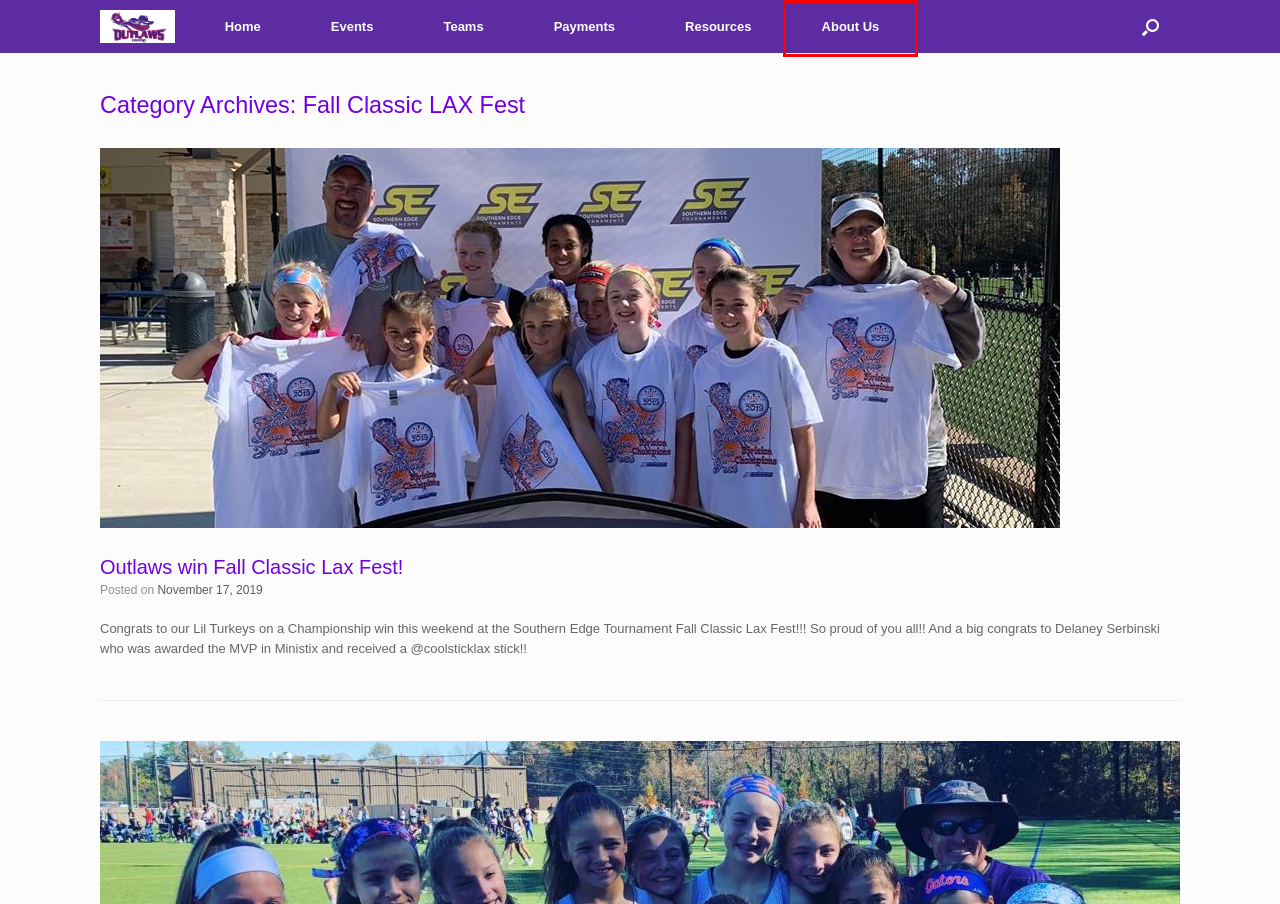You are presented with a screenshot of a webpage containing a red bounding box around an element. Determine which webpage description best describes the new webpage after clicking on the highlighted element. Here are the candidates:
A. Events from December 18, 2022 – October 10, 2020 – Lady Outlaws Lacrosse
B. Outlaws 2025 receive Sportsmanship Award at Fall Classic Tournament - Lady Outlaws Lacrosse
C. Teams - Lady Outlaws Lacrosse
D. About Us - Lady Outlaws Girls Lacrosse Travel Team
E. Georgia Lady Outlaws Lacrosse Premier Girls Travel Team
F. Outlaws win Fall Classic Lax Fest! - Lady Outlaws Lacrosse
G. Resources - Lady Outlaws Lacrosse
H. Shop - Lady Outlaws Lacrosse

D